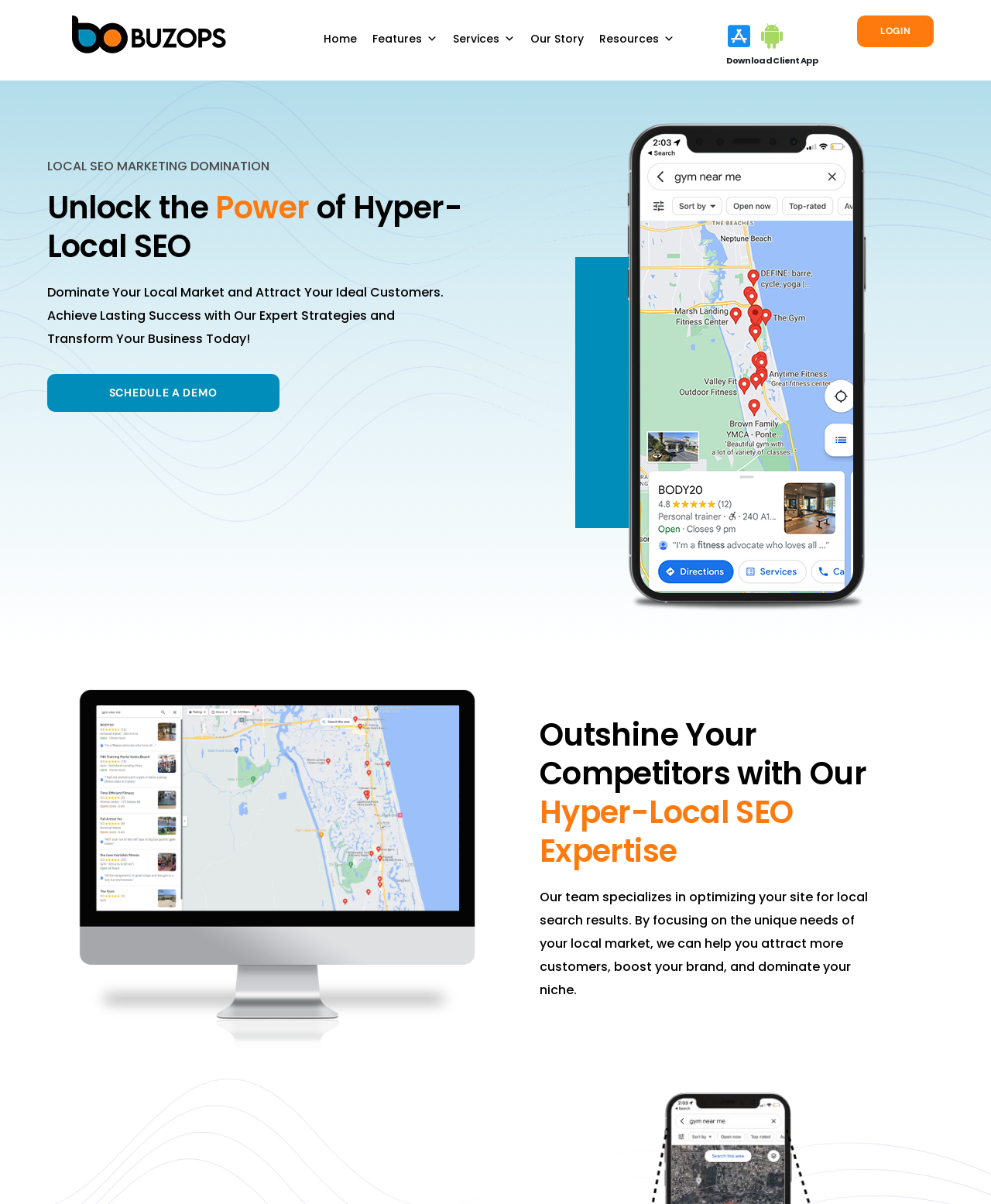What is the main purpose of this website?
Your answer should be a single word or phrase derived from the screenshot.

Local SEO Marketing